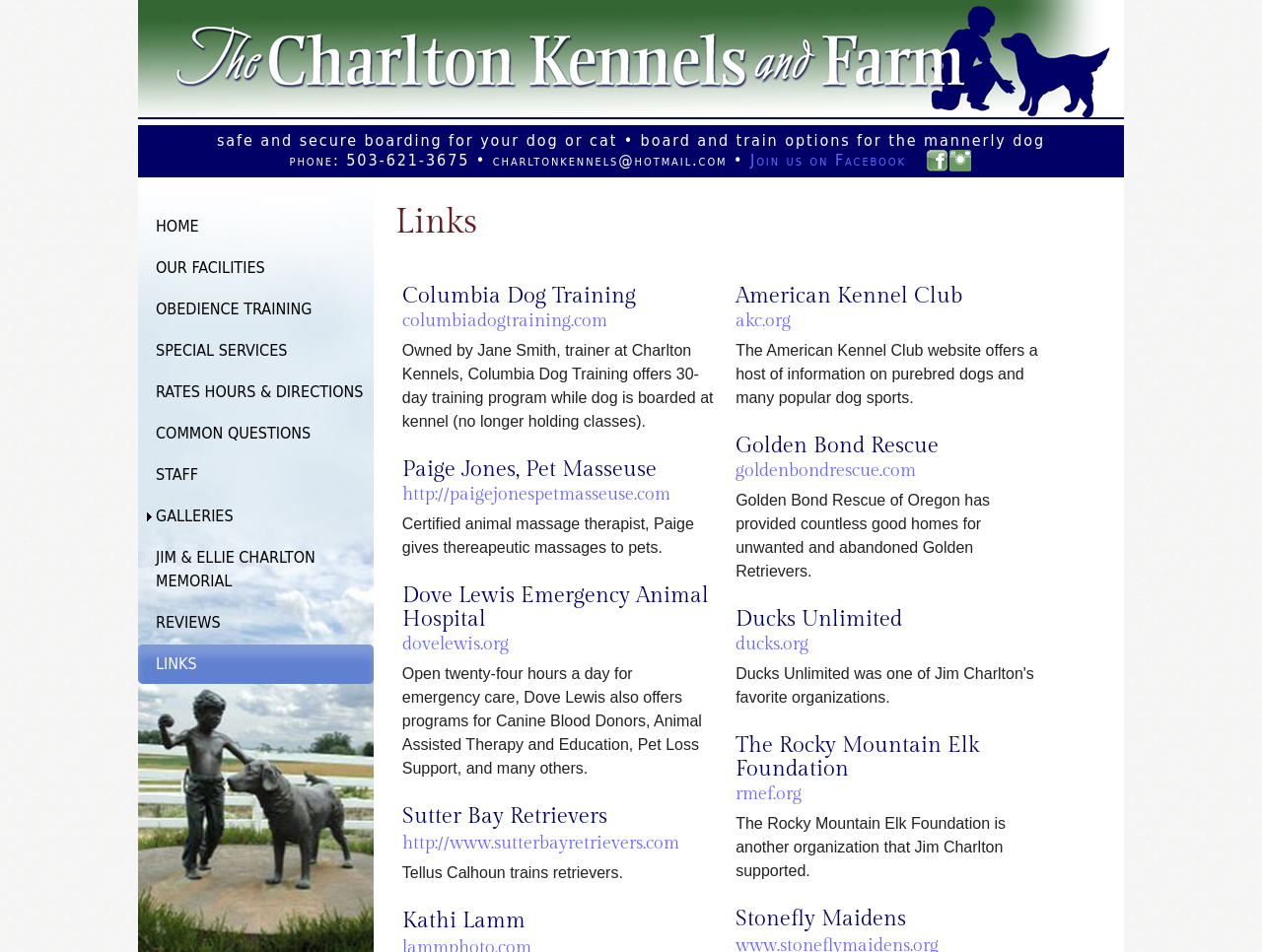Find the bounding box coordinates of the element to click in order to complete this instruction: "Read about 'Golden Bond Rescue'". The bounding box coordinates must be four float numbers between 0 and 1, denoted as [left, top, right, bottom].

[0.583, 0.484, 0.726, 0.506]